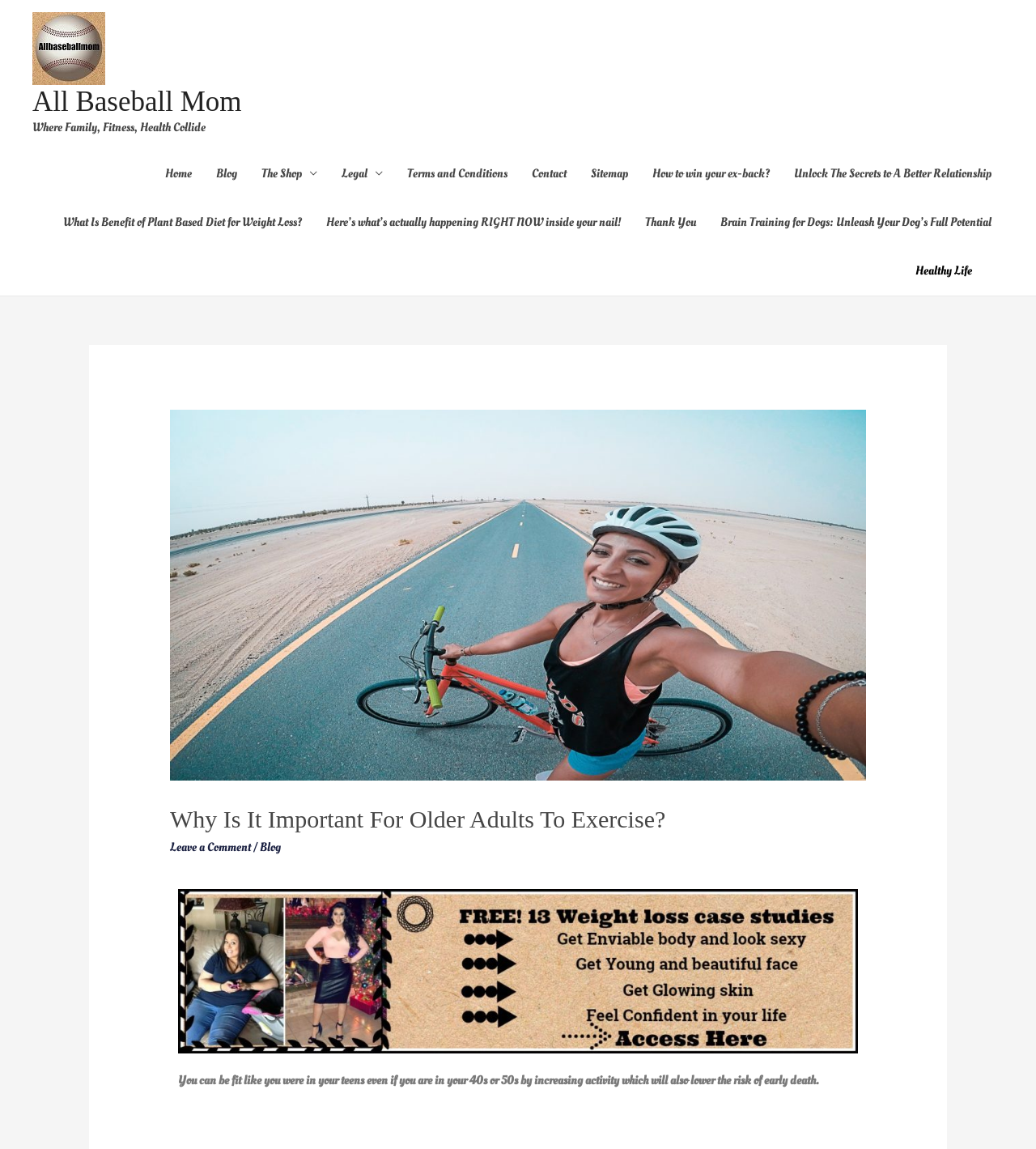Please find and report the primary heading text from the webpage.

Why Is It Important For Older Adults To Exercise?